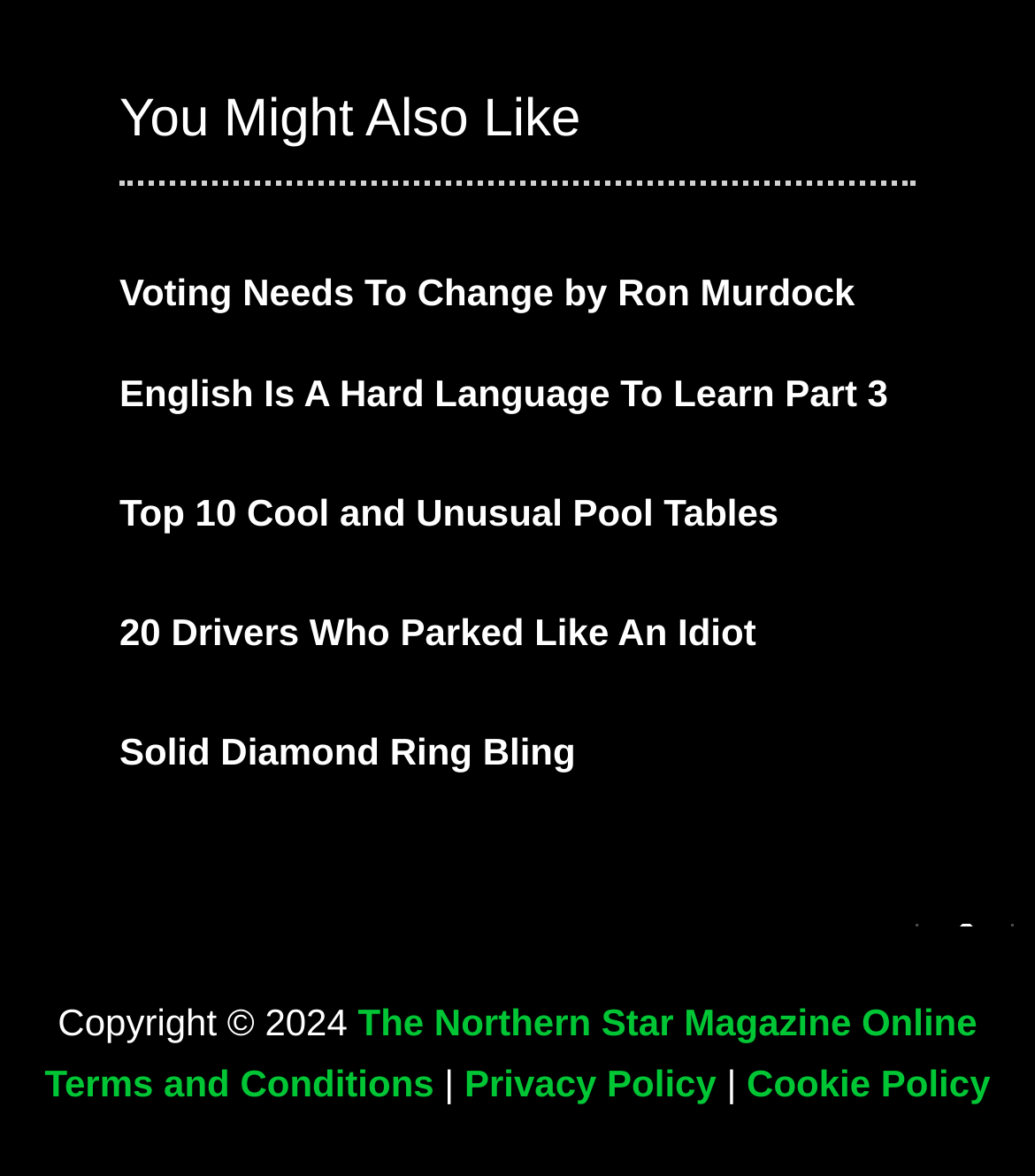Please reply with a single word or brief phrase to the question: 
How many links are there in the 'You Might Also Like' section?

5